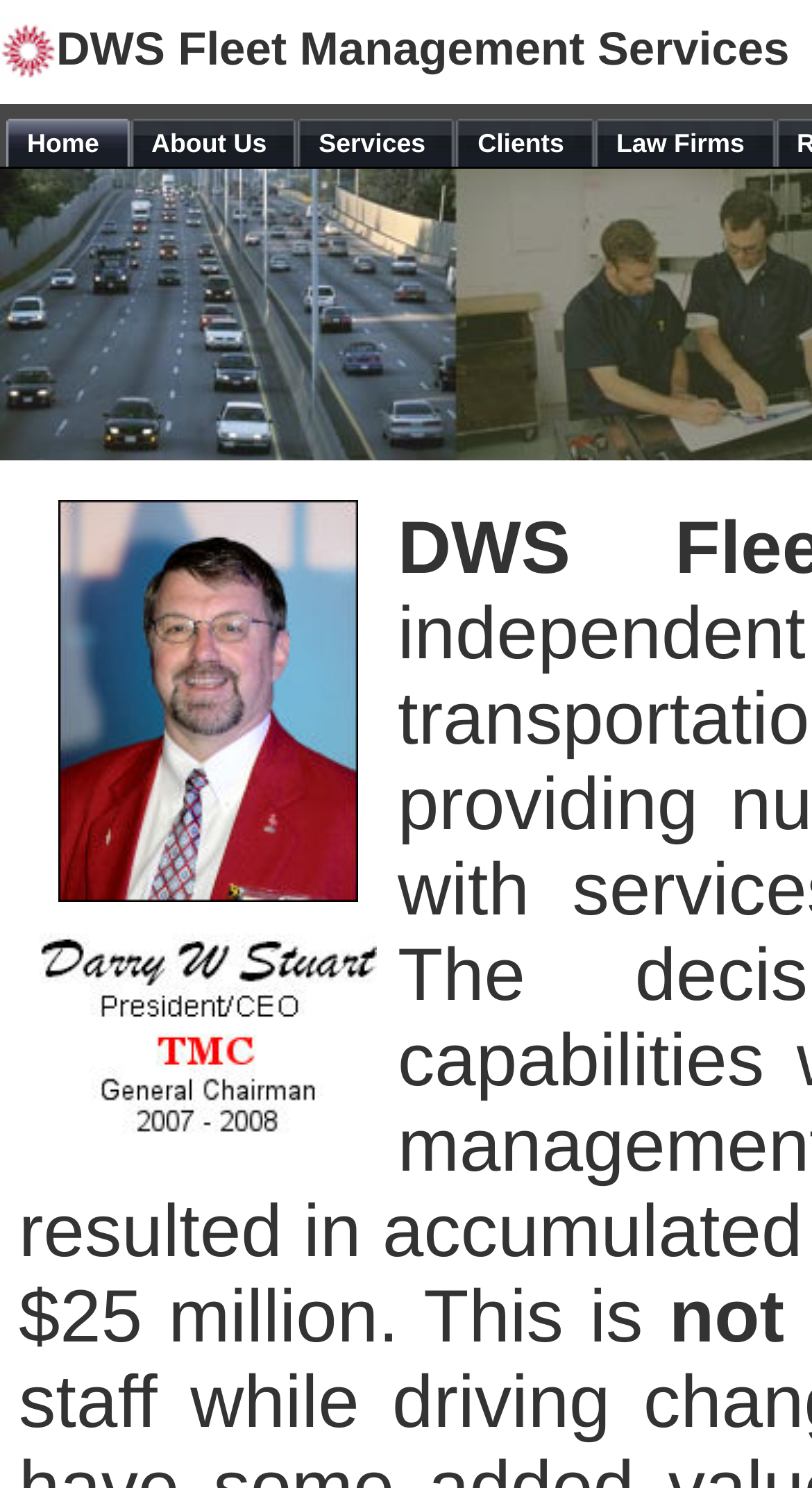Using the format (top-left x, top-left y, bottom-right x, bottom-right y), provide the bounding box coordinates for the described UI element. All values should be floating point numbers between 0 and 1: Home

[0.008, 0.08, 0.161, 0.112]